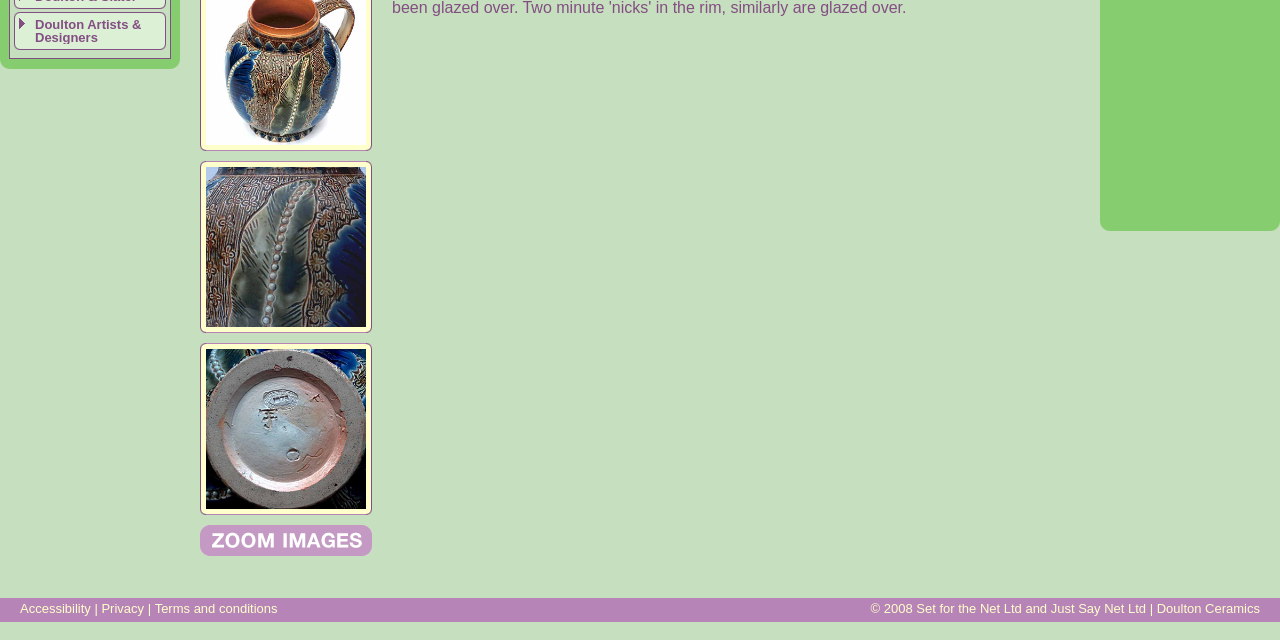Locate the UI element described as follows: "alt="zoom"". Return the bounding box coordinates as four float numbers between 0 and 1 in the order [left, top, right, bottom].

[0.156, 0.82, 0.291, 0.868]